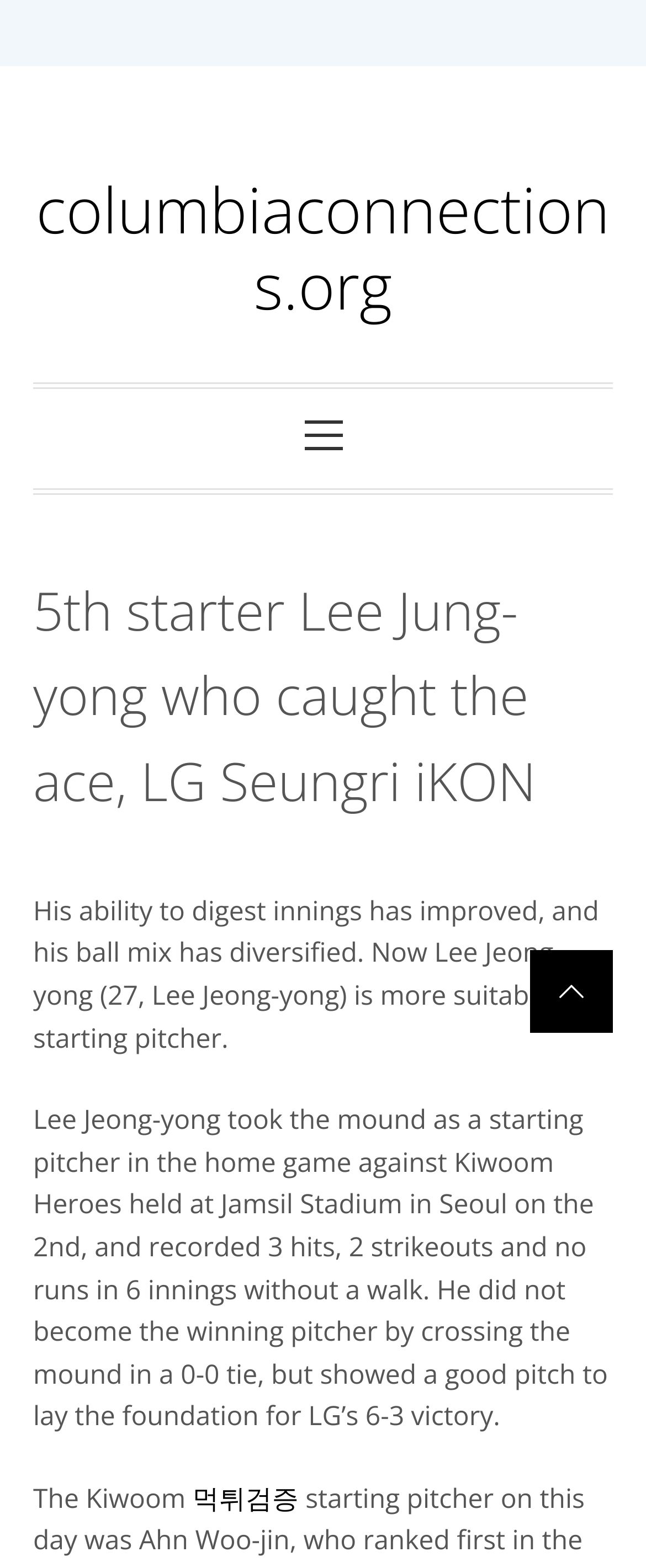What is the score of the game mentioned in the article?
Using the image provided, answer with just one word or phrase.

6-3